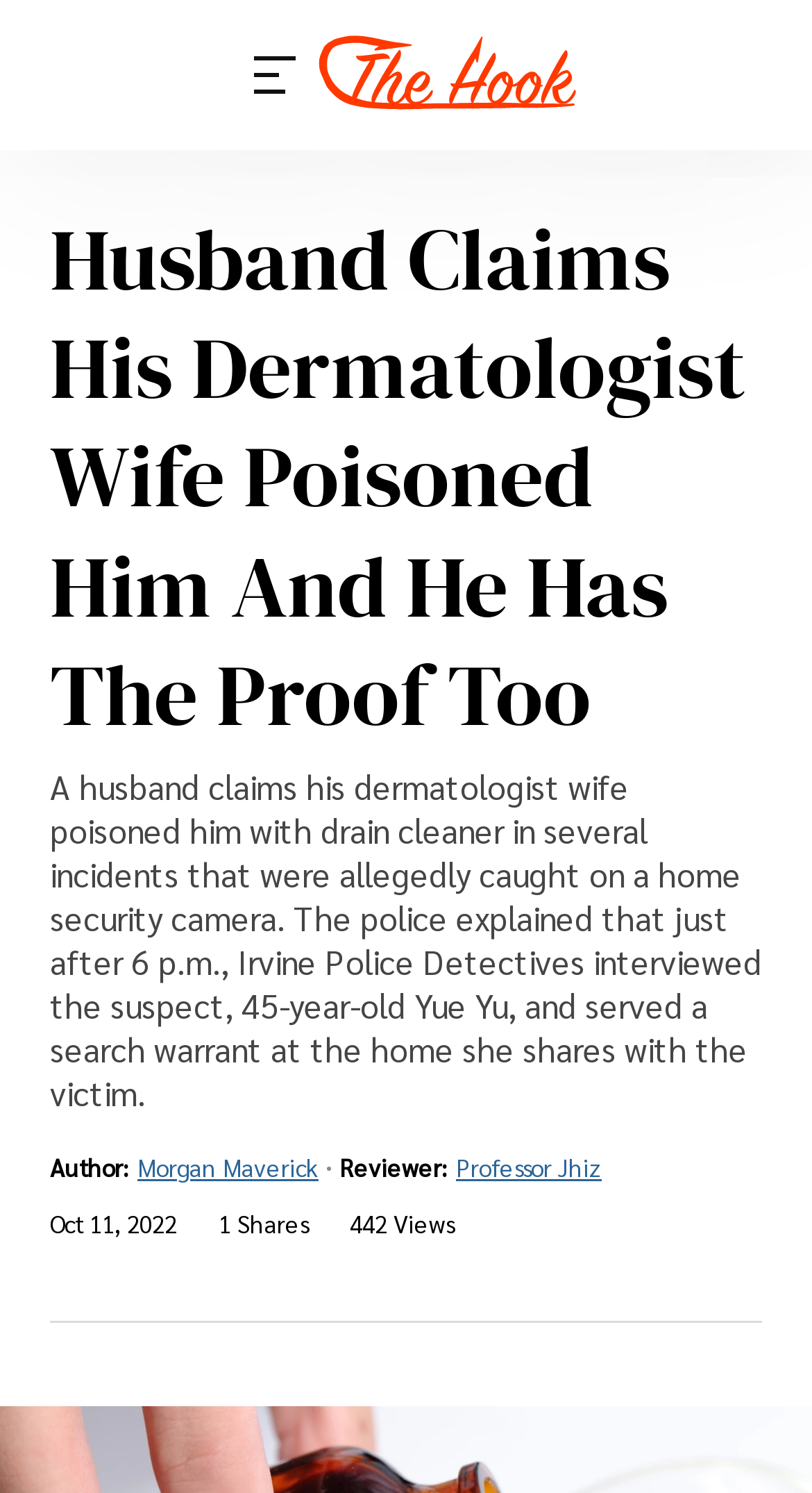How many views does the article have?
Please provide a full and detailed response to the question.

I found the answer by examining the text at the bottom of the webpage, which states '442 Views', indicating the number of views the article has received.